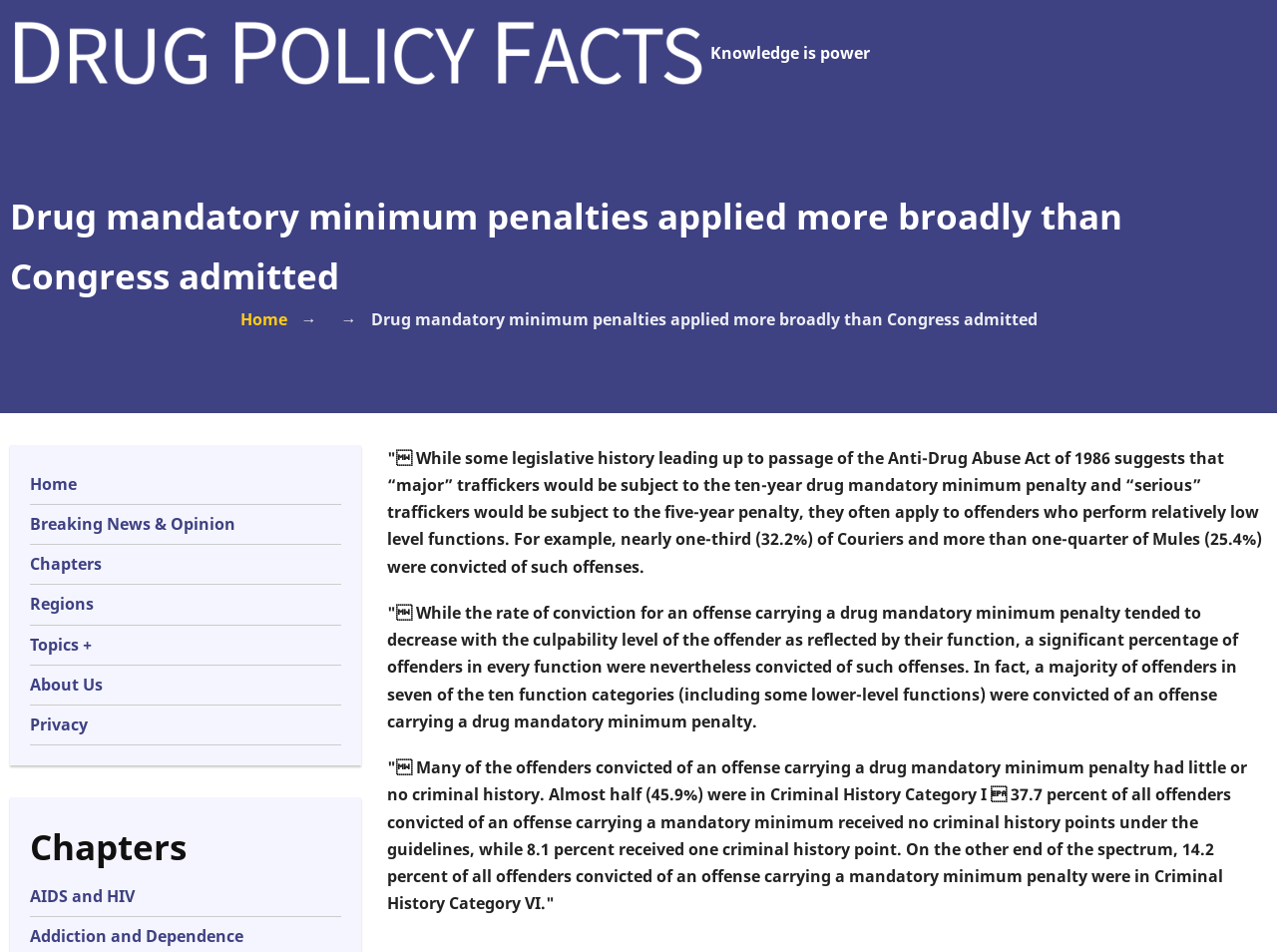What is the percentage of Couriers convicted of offenses carrying a drug mandatory minimum penalty?
Look at the image and answer the question using a single word or phrase.

32.2%